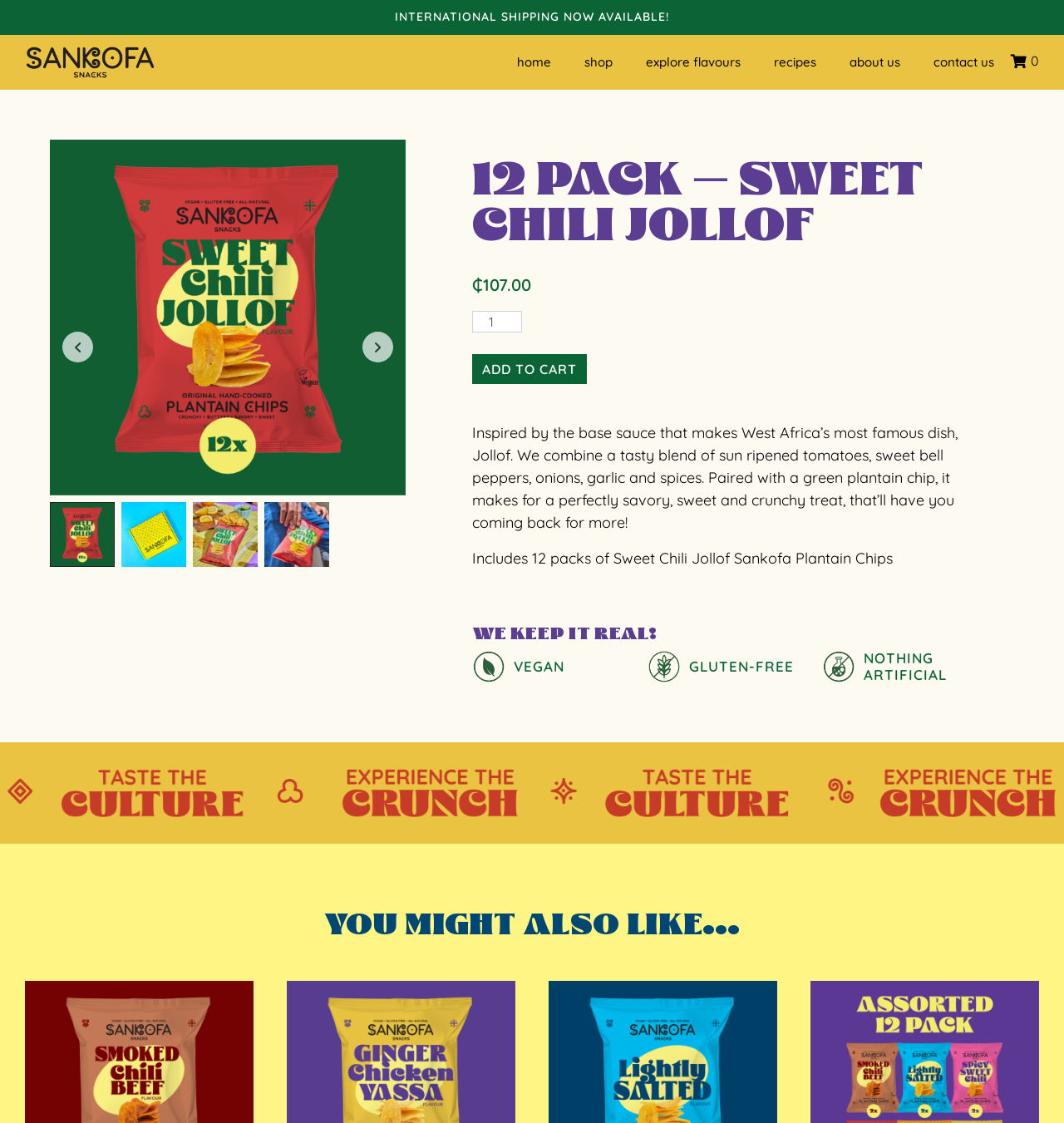How many packs are included in this product?
From the image, respond with a single word or phrase.

12